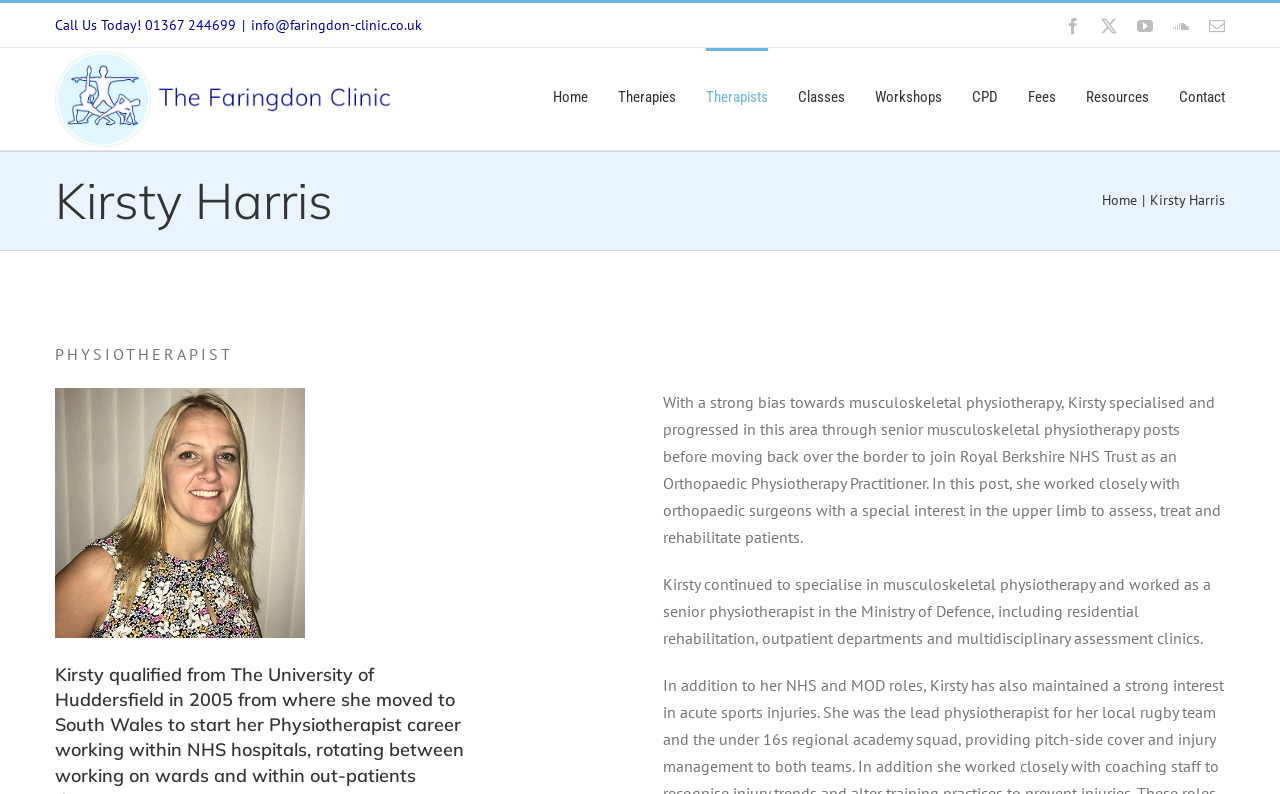What is Kirsty's special interest in?
Look at the image and respond with a single word or a short phrase.

Acute sports injuries